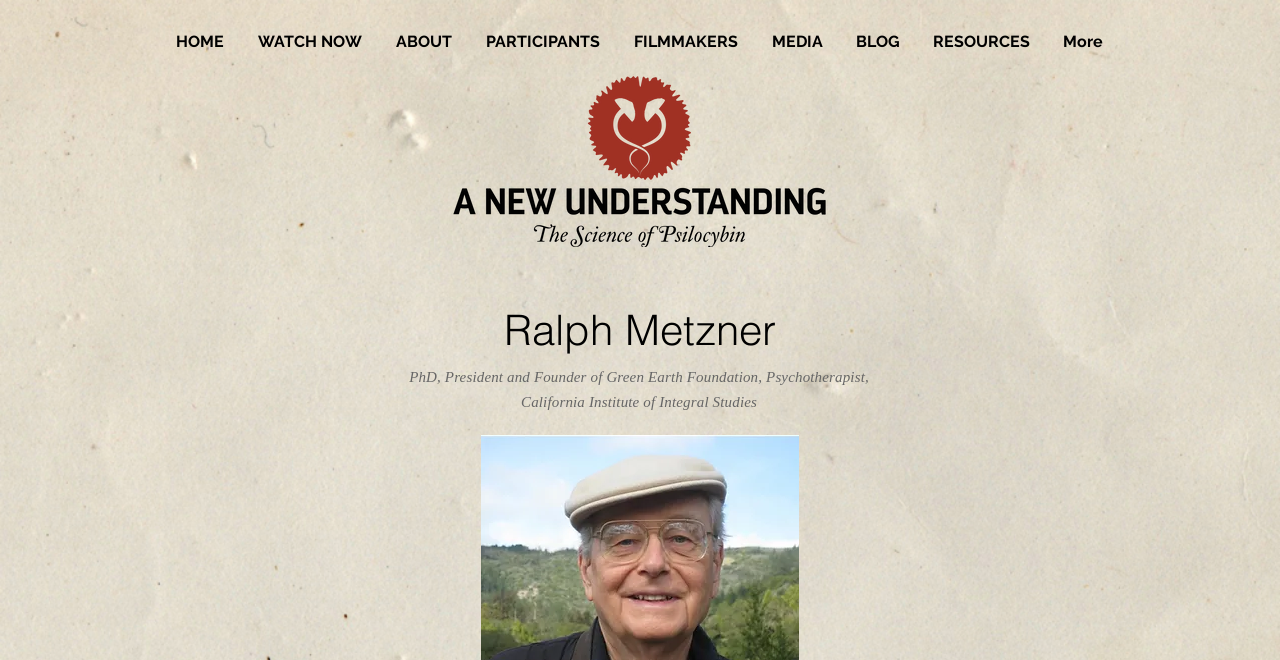Please answer the following question as detailed as possible based on the image: 
What is the logo image on the webpage?

I determined the answer by examining the image element on the webpage, which has an OCR text 'ANU LOGO'. This suggests that the logo image is related to ANU, possibly an organization or entity associated with Ralph Metzner.